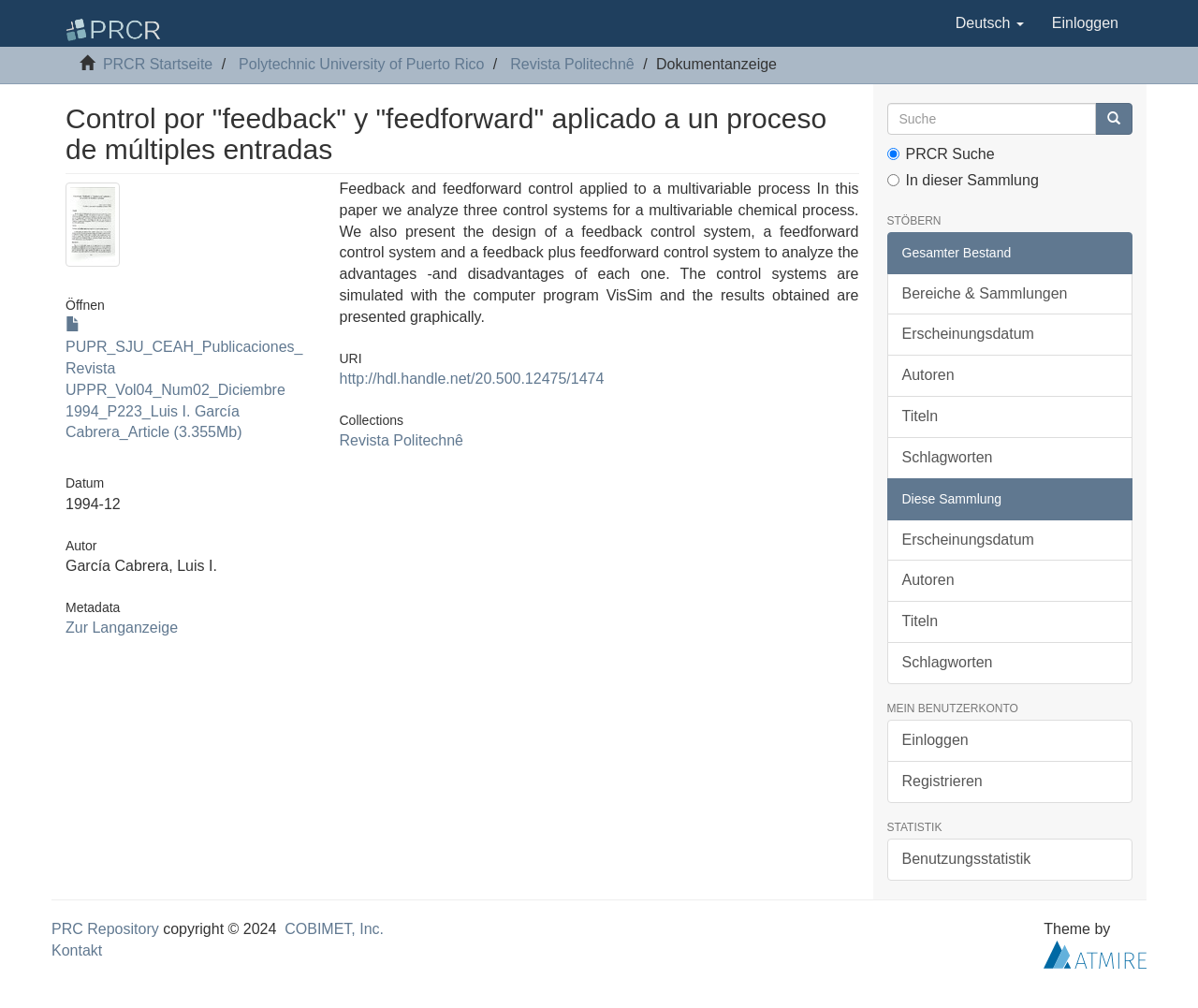Please specify the bounding box coordinates of the element that should be clicked to execute the given instruction: 'Search for a document'. Ensure the coordinates are four float numbers between 0 and 1, expressed as [left, top, right, bottom].

[0.74, 0.102, 0.915, 0.134]